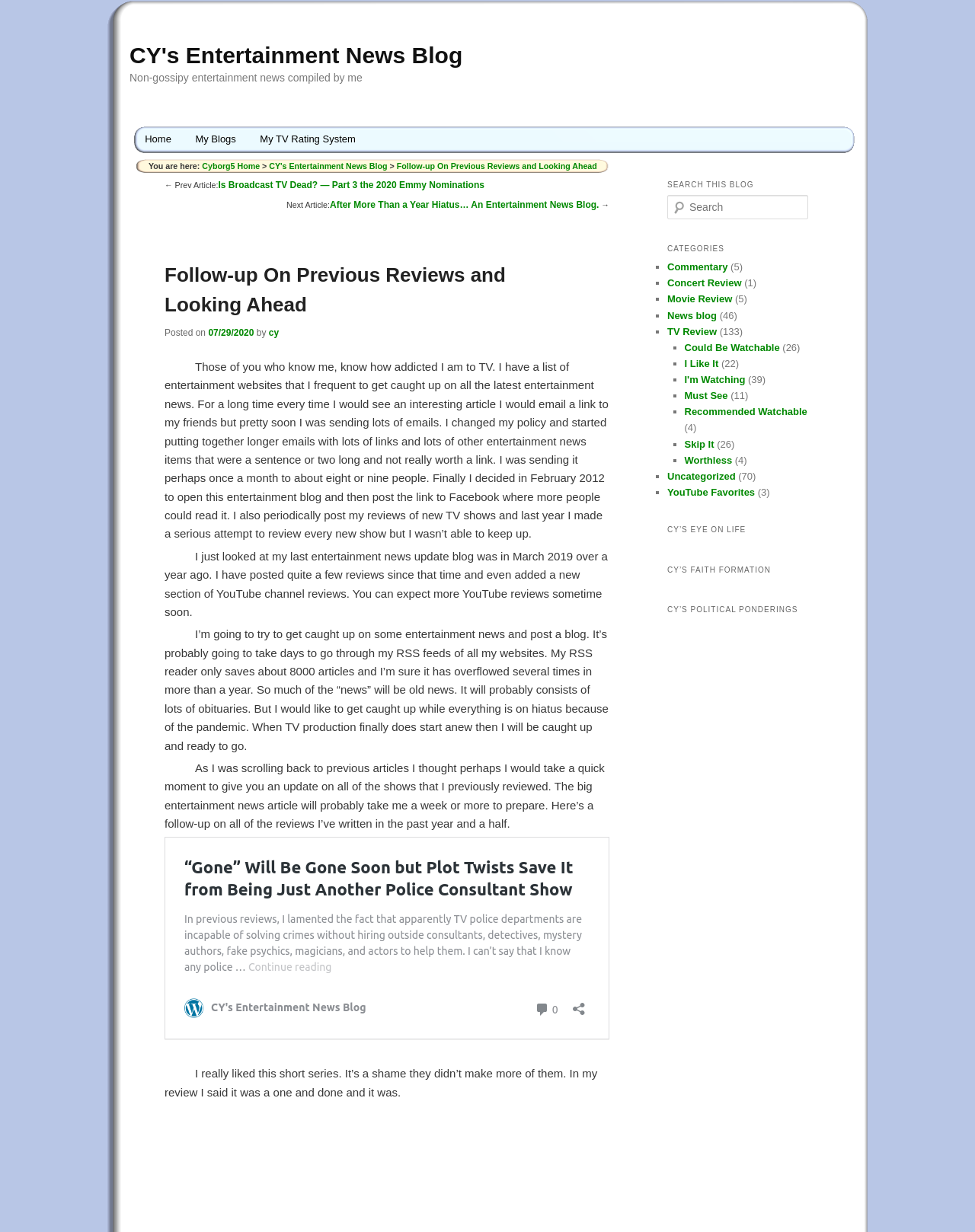What is the author's policy for sending entertainment news to friends?
Offer a detailed and exhaustive answer to the question.

According to the text, the author used to send individual emails with links to friends, but then changed the policy to sending longer emails with multiple links and news items, and eventually started posting them on the blog.